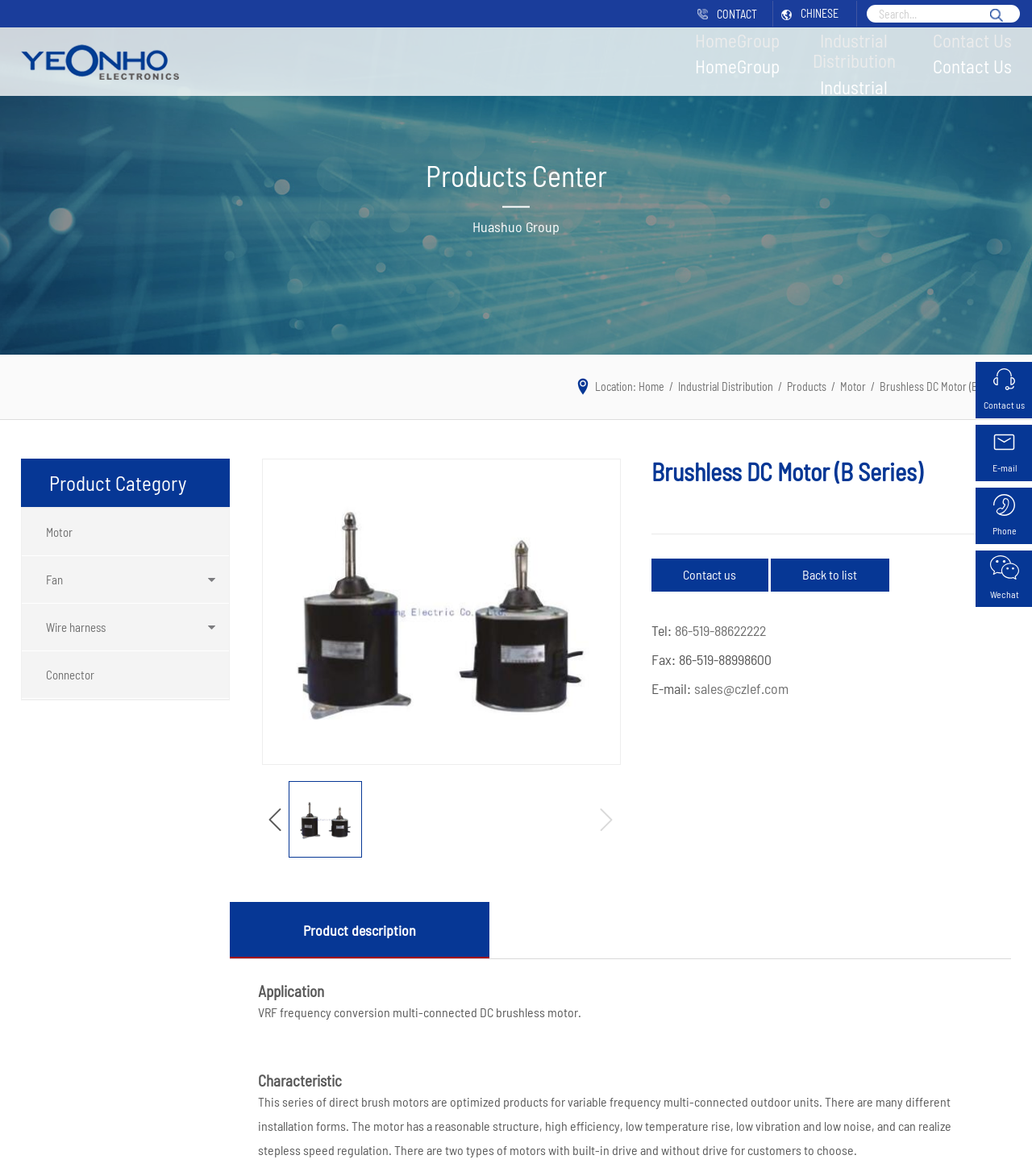How many types of motors are available for customers to choose?
From the image, respond using a single word or phrase.

Two